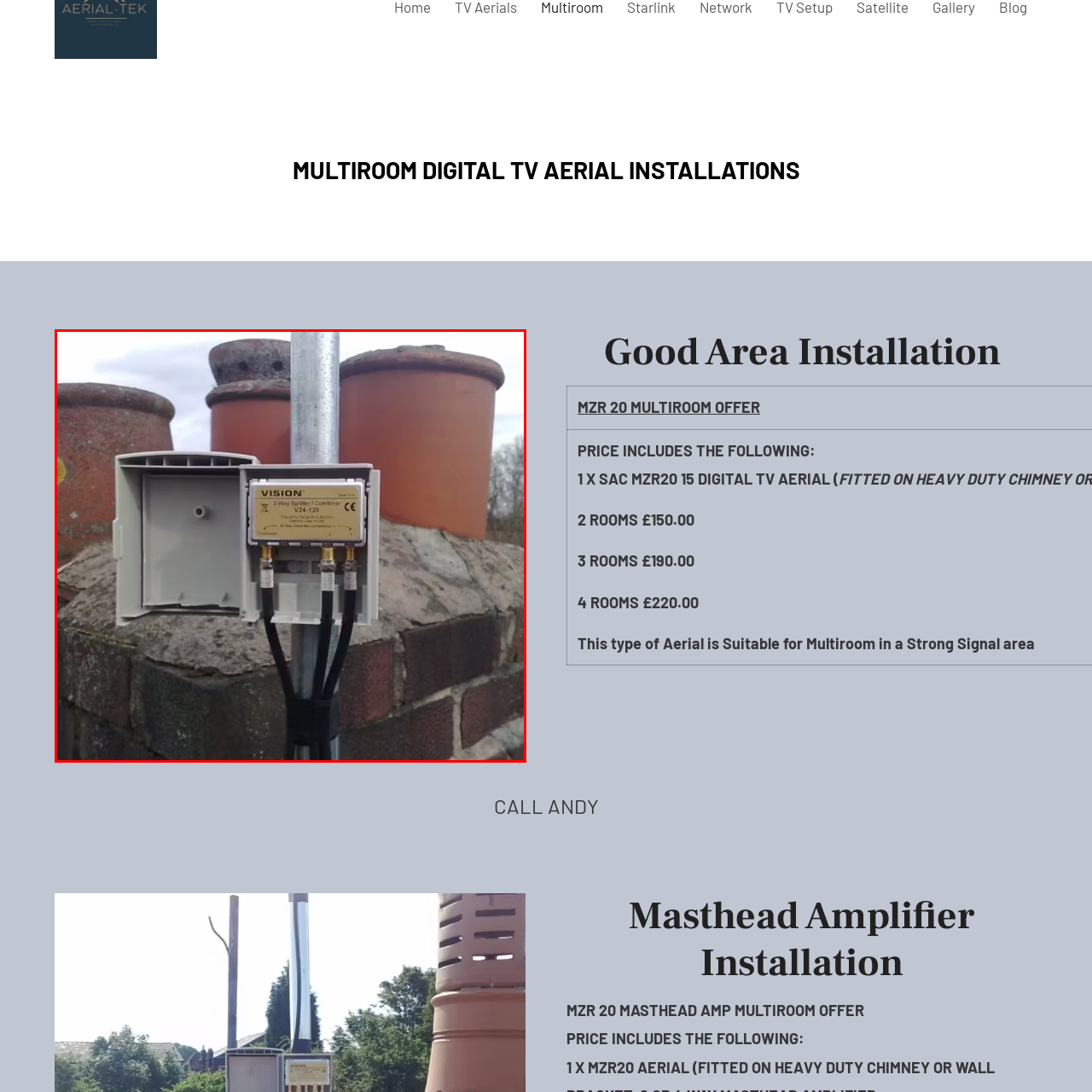Provide an in-depth caption for the image inside the red boundary.

The image showcases a close-up of a multiroom digital TV aerial installation accessory mounted on a pole. The device, labeled "VISION 2-Way Splitter/Combiner V24-120," is designed to split signals for multiple outputs, ensuring efficient distribution of television signals for different rooms. The splitter is housed within a weatherproof casing, partially open, revealing its internal components and two coaxial connections that are securely attached. In the background, there are several terracotta plant pots, providing context to the outdoor installation setting. This setup is crucial for providing optimal signal reception in homes using multiroom systems.